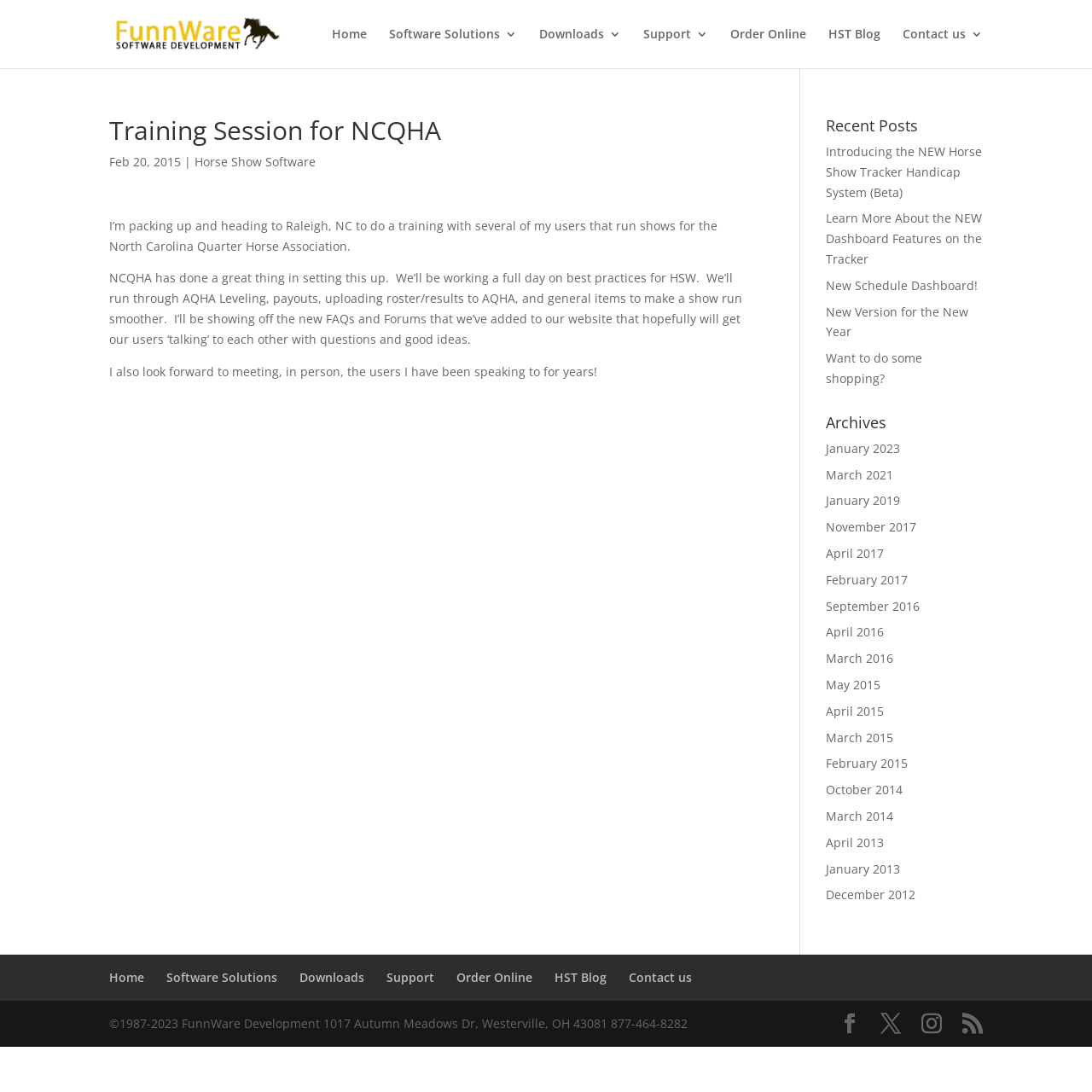Analyze the image and give a detailed response to the question:
What is the section title in the bottom-right corner of the webpage?

The section title in the bottom-right corner of the webpage is 'Archives', which lists links to previous blog posts or articles organized by month and year.